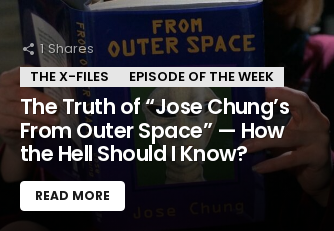Give a detailed explanation of what is happening in the image.

The image shows a close-up of a person's hands holding a book titled "From Outer Space" by Jose Chung. The cover of the book prominently displays the title, set against a blue background. Below the title, the author's name is also visible. This visual is part of a featured article discussing the iconic "The X-Files" episode, "Jose Chung’s From Outer Space," which is highlighted with the question, “How the Hell Should I Know?” The context suggests a critical analysis or discussion about the themes and intricacies of this particular episode, inviting readers to dive deeper into "The X-Files" narrative. The layout includes options for sharing the article, reinforcing its relevance and engagement with the audience.